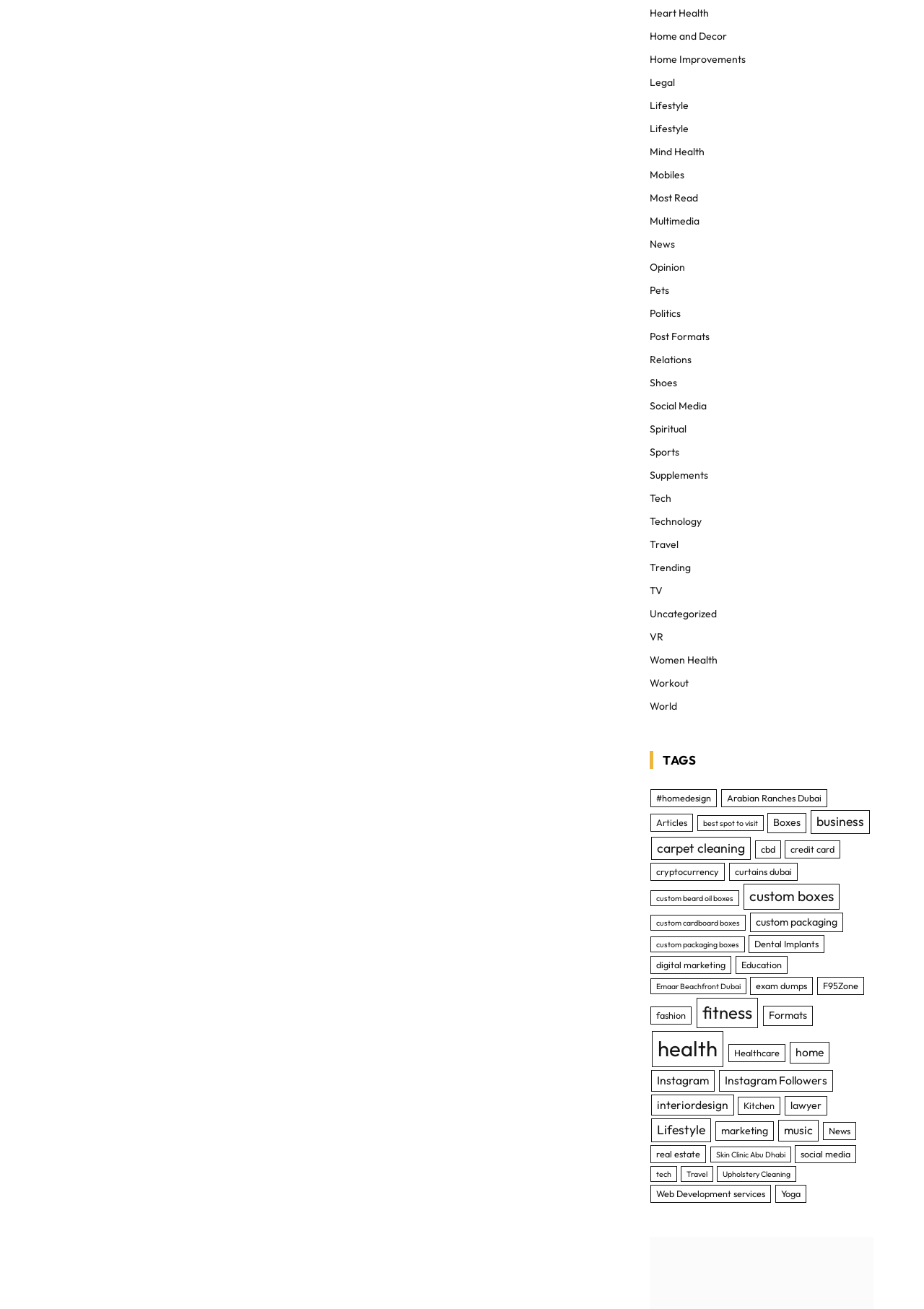Locate the bounding box coordinates of the element I should click to achieve the following instruction: "Explore 'TAGS'".

[0.703, 0.574, 0.753, 0.588]